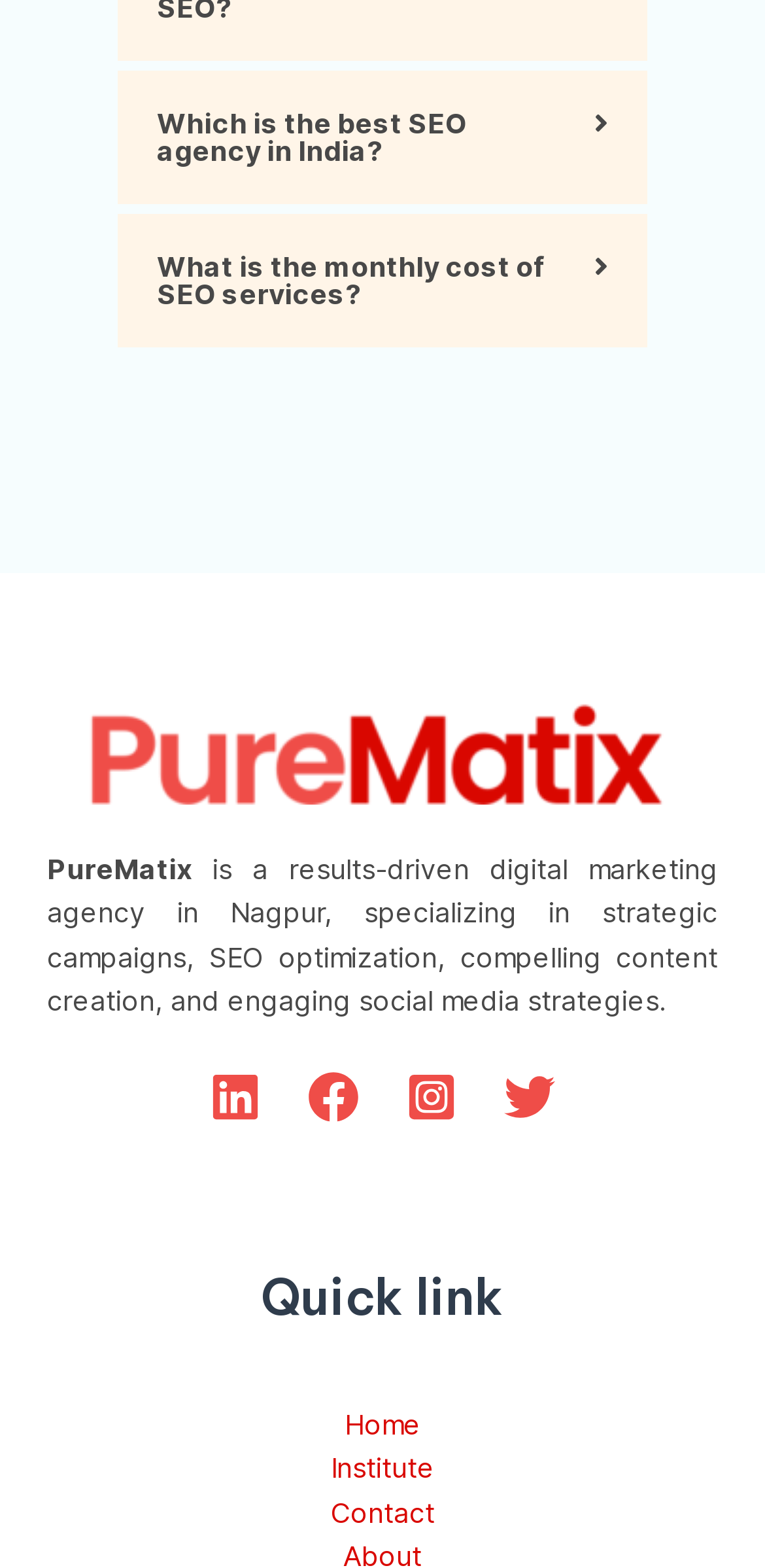Highlight the bounding box coordinates of the region I should click on to meet the following instruction: "Go to the Home page".

[0.45, 0.897, 0.55, 0.918]